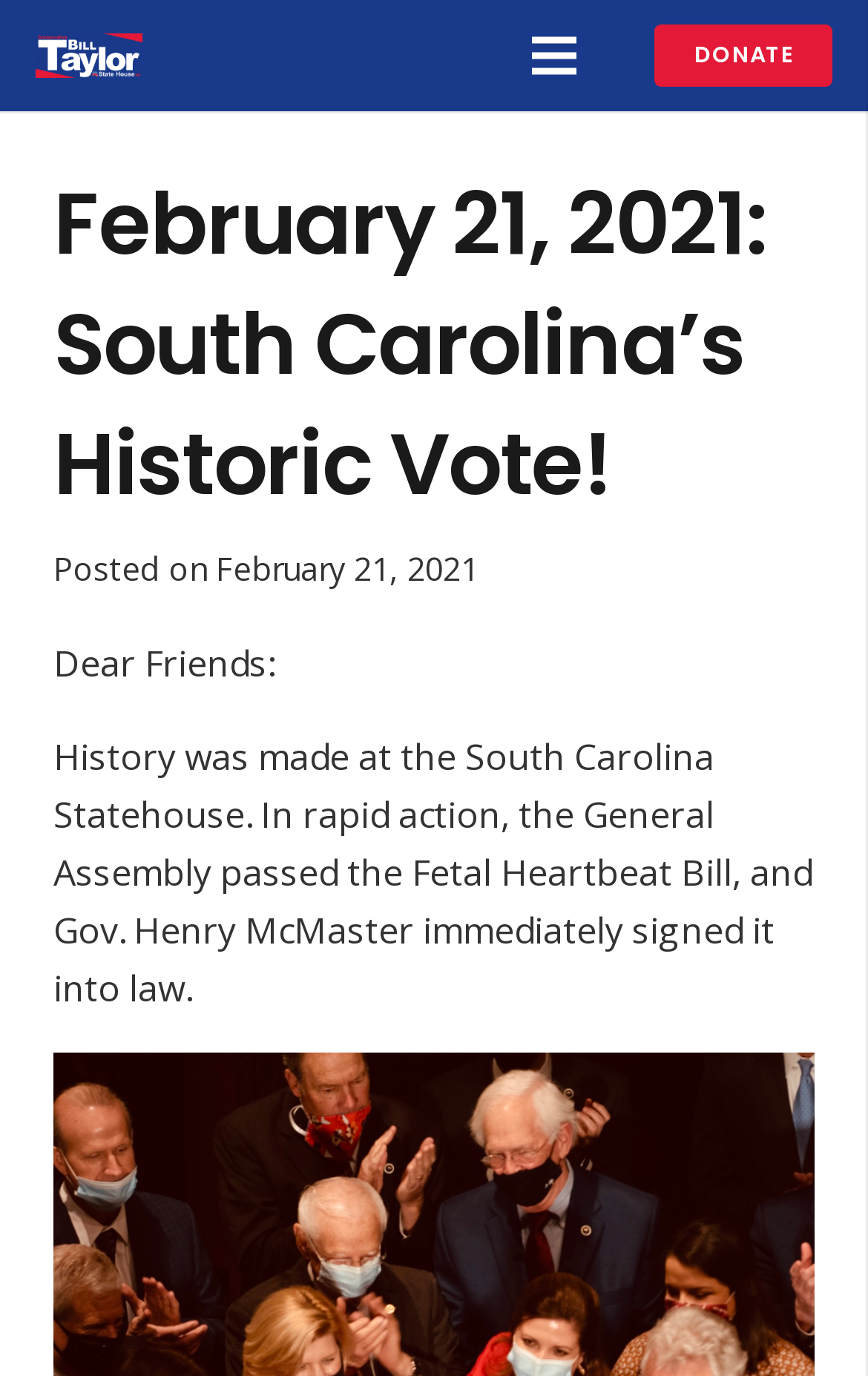Based on what you see in the screenshot, provide a thorough answer to this question: What is the date of the historic vote?

I found the date by looking at the time element on the webpage, which says '21 February 2021 at 23:30:18 +00:00'. The date part of this timestamp is February 21, 2021.